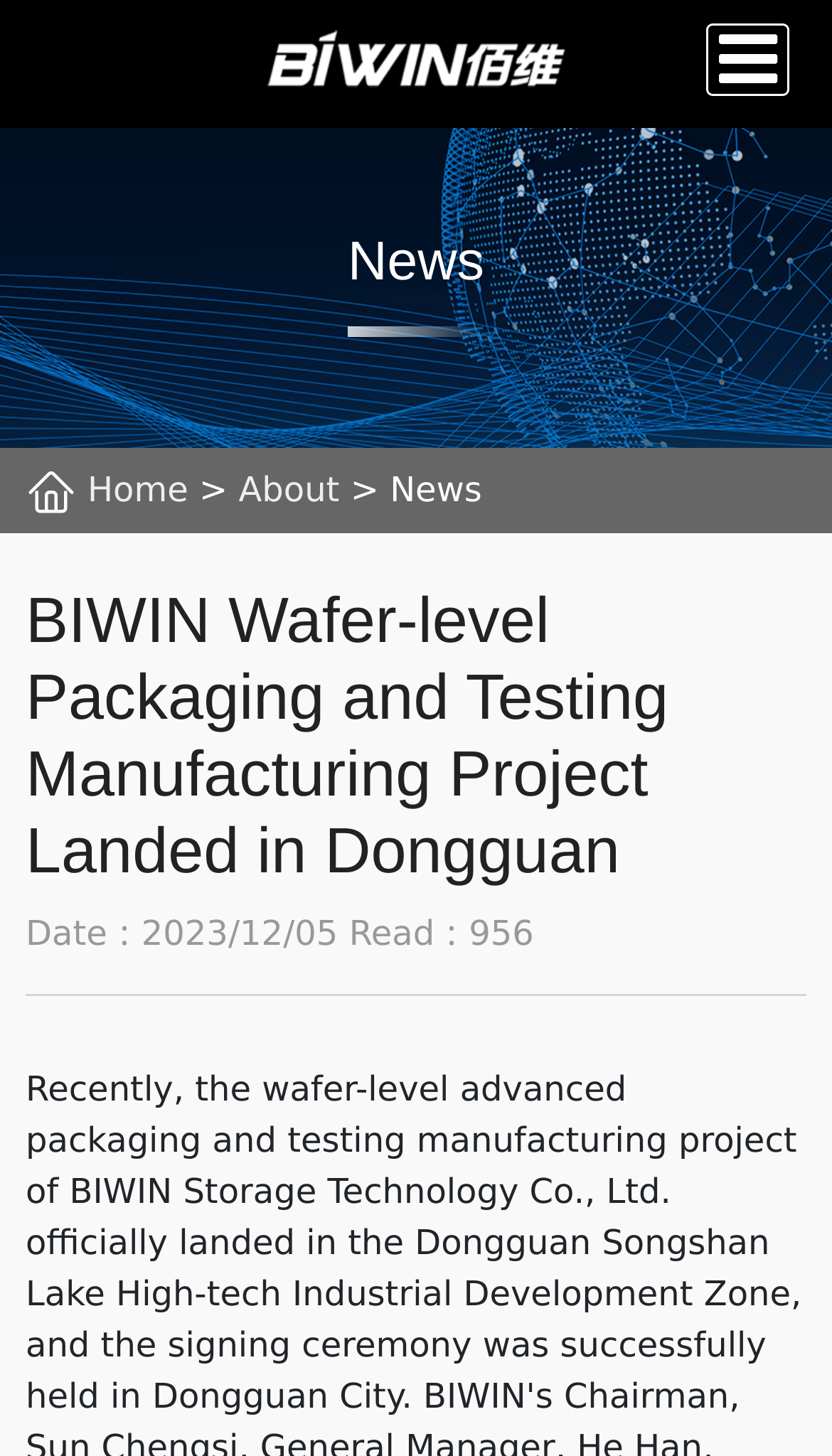For the element described, predict the bounding box coordinates as (top-left x, top-left y, bottom-right x, bottom-right y). All values should be between 0 and 1. Element description: alt="BIWIN Storage Technology"

[0.307, 0.028, 0.692, 0.056]